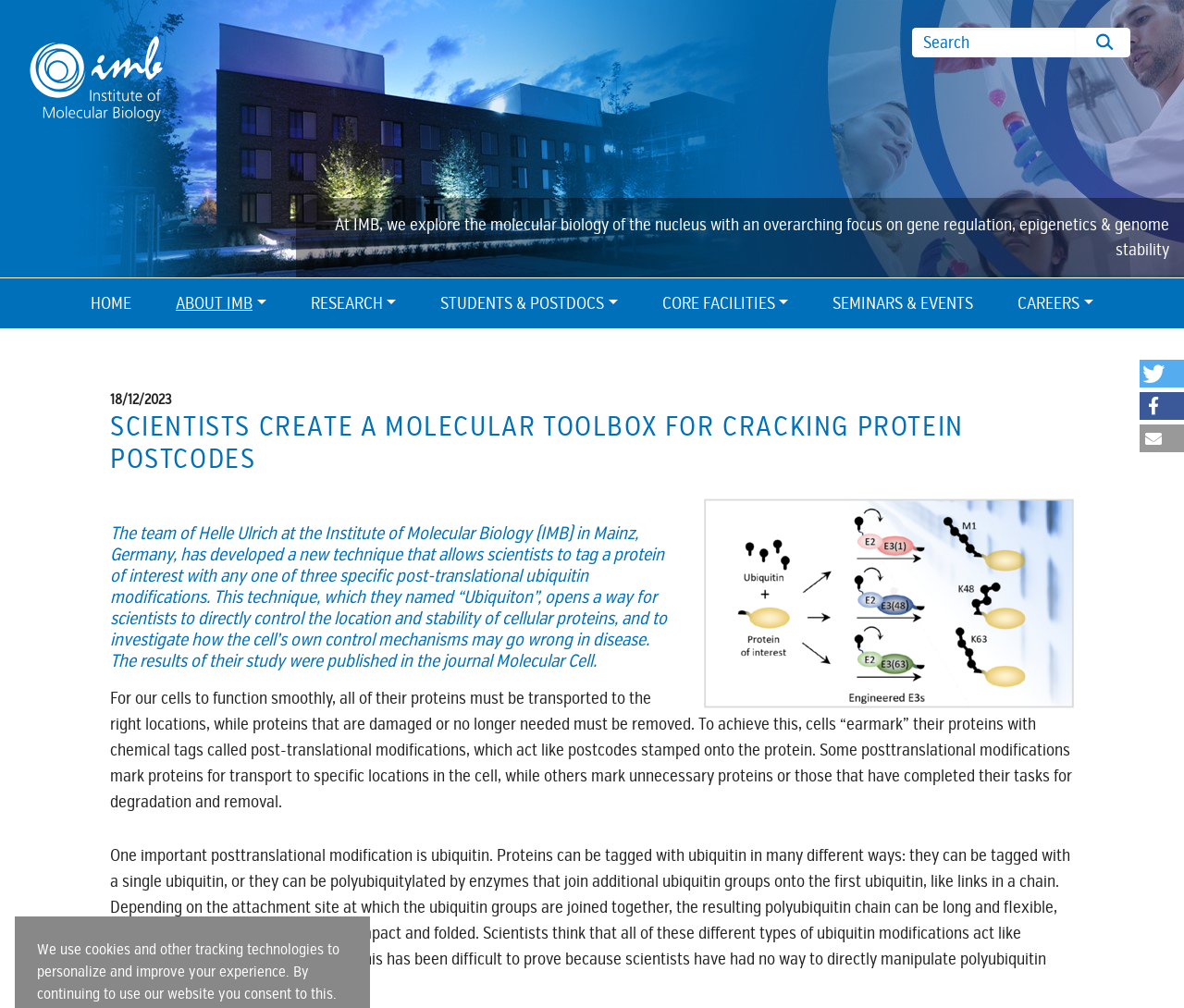Please locate the bounding box coordinates for the element that should be clicked to achieve the following instruction: "Click on Segal Structures Group". Ensure the coordinates are given as four float numbers between 0 and 1, i.e., [left, top, right, bottom].

None